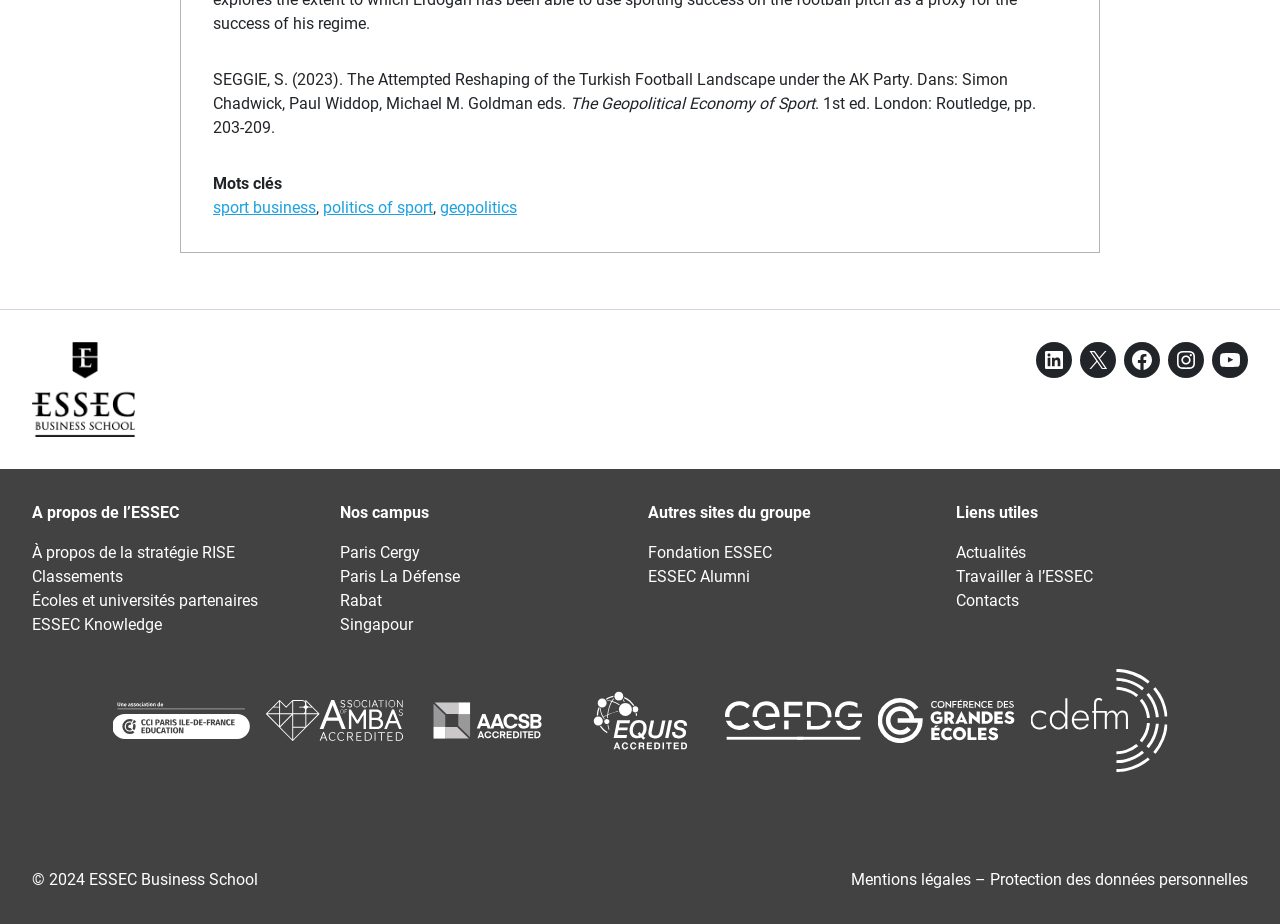Determine the bounding box for the UI element as described: "Écoles et universités partenaires". The coordinates should be represented as four float numbers between 0 and 1, formatted as [left, top, right, bottom].

[0.025, 0.64, 0.202, 0.66]